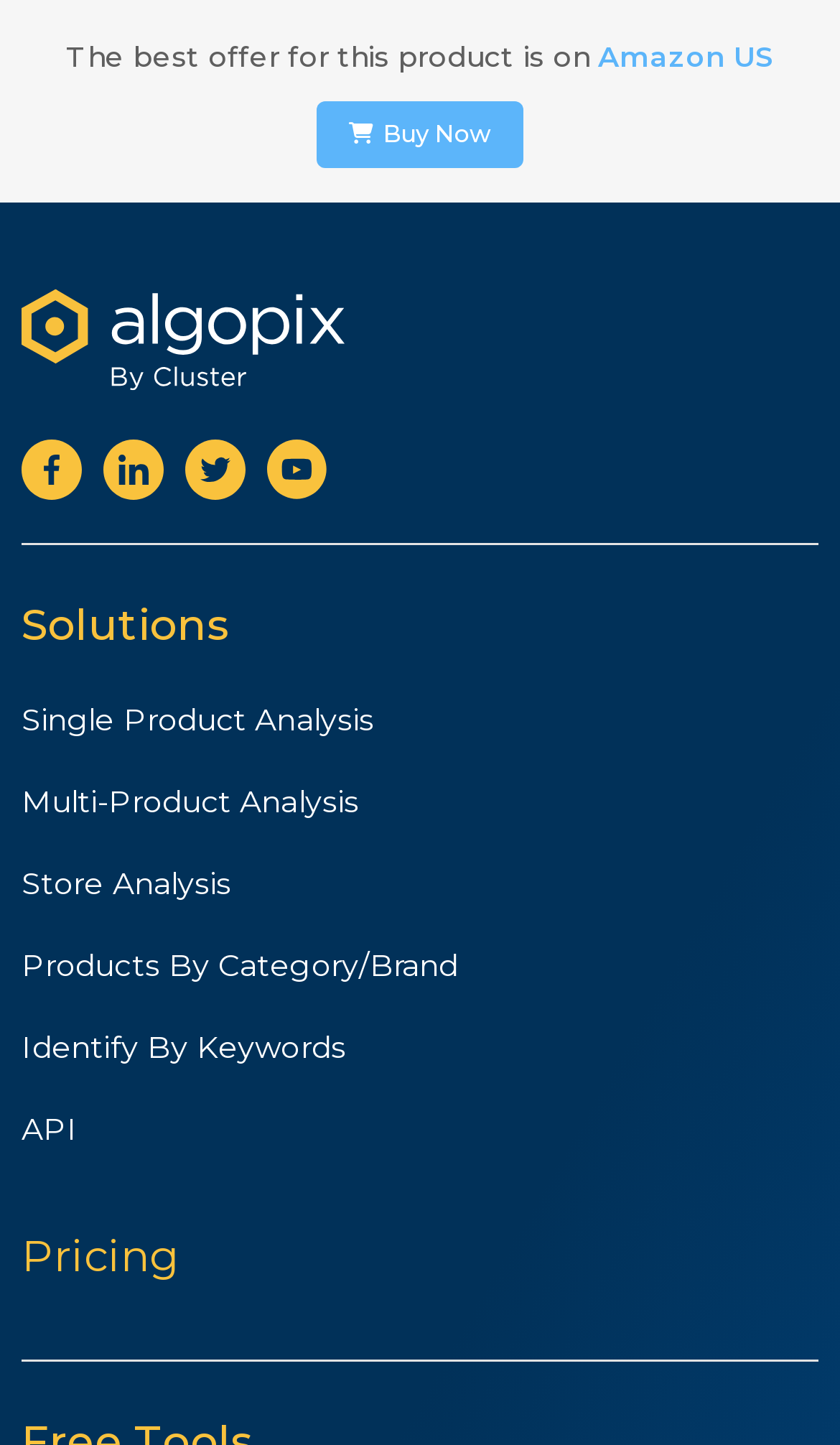Find the bounding box coordinates for the UI element whose description is: "Single Product Analysis". The coordinates should be four float numbers between 0 and 1, in the format [left, top, right, bottom].

[0.026, 0.469, 0.445, 0.526]